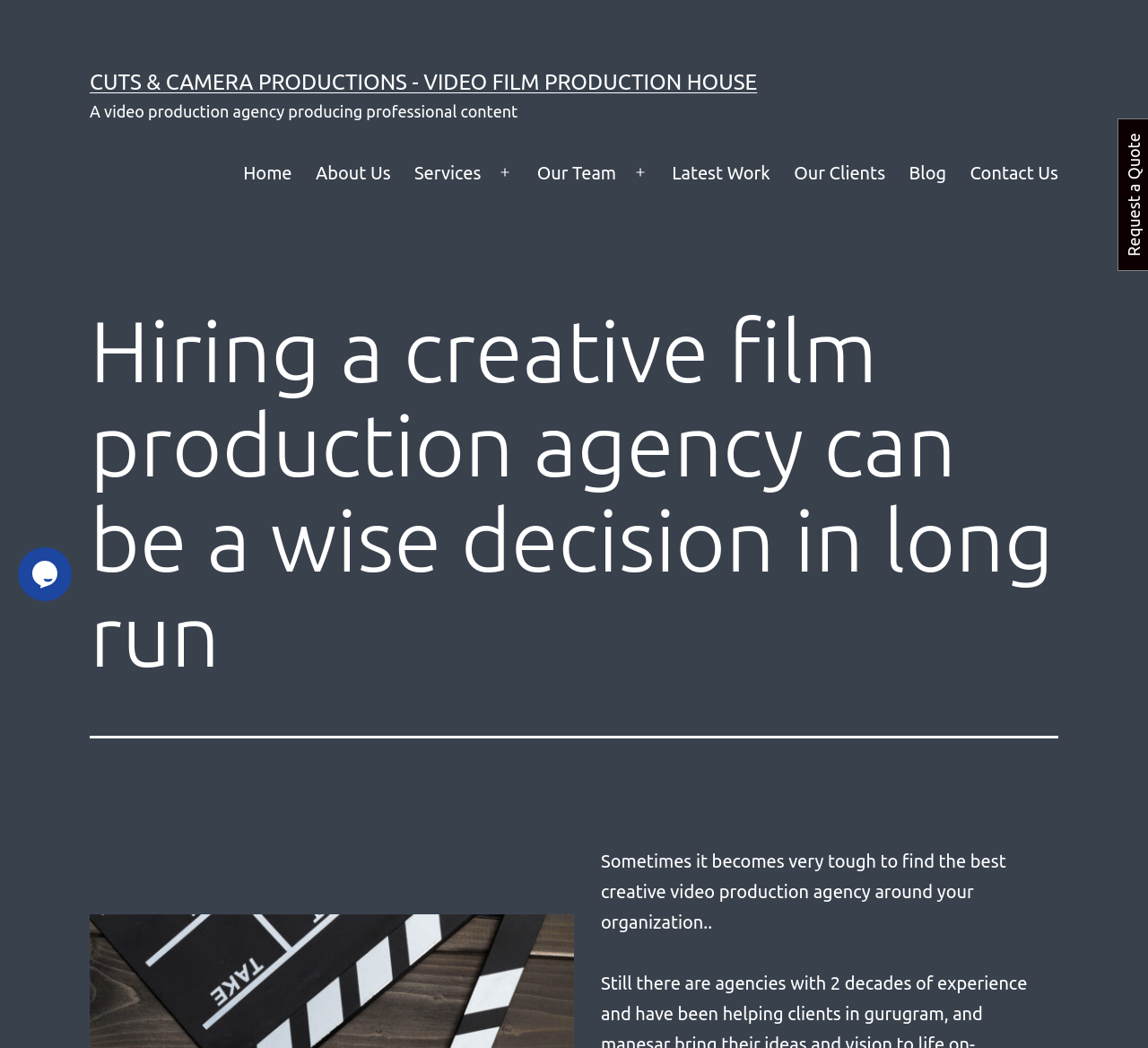Identify the bounding box coordinates of the clickable region to carry out the given instruction: "Click on the 'Home' link".

[0.202, 0.143, 0.265, 0.186]